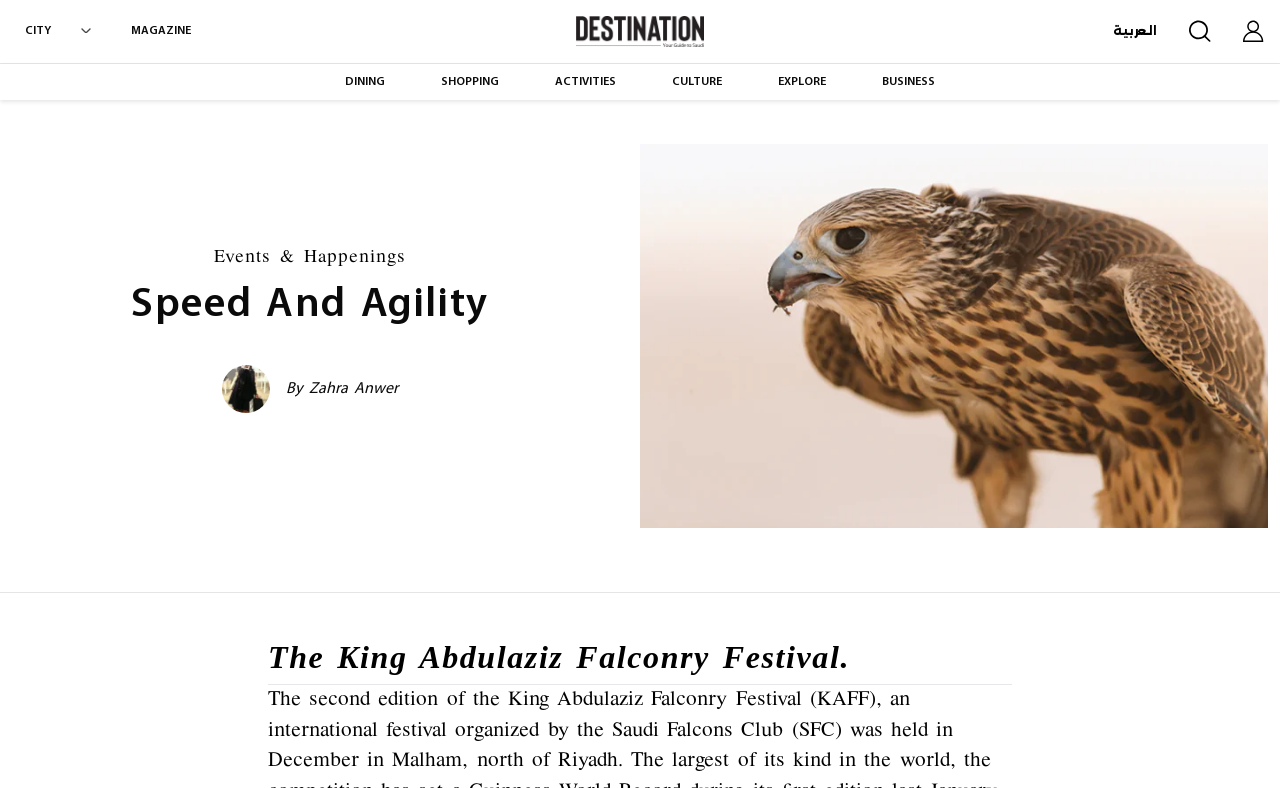Extract the bounding box coordinates of the UI element described: "SHOPPING". Provide the coordinates in the format [left, top, right, bottom] with values ranging from 0 to 1.

[0.345, 0.096, 0.39, 0.116]